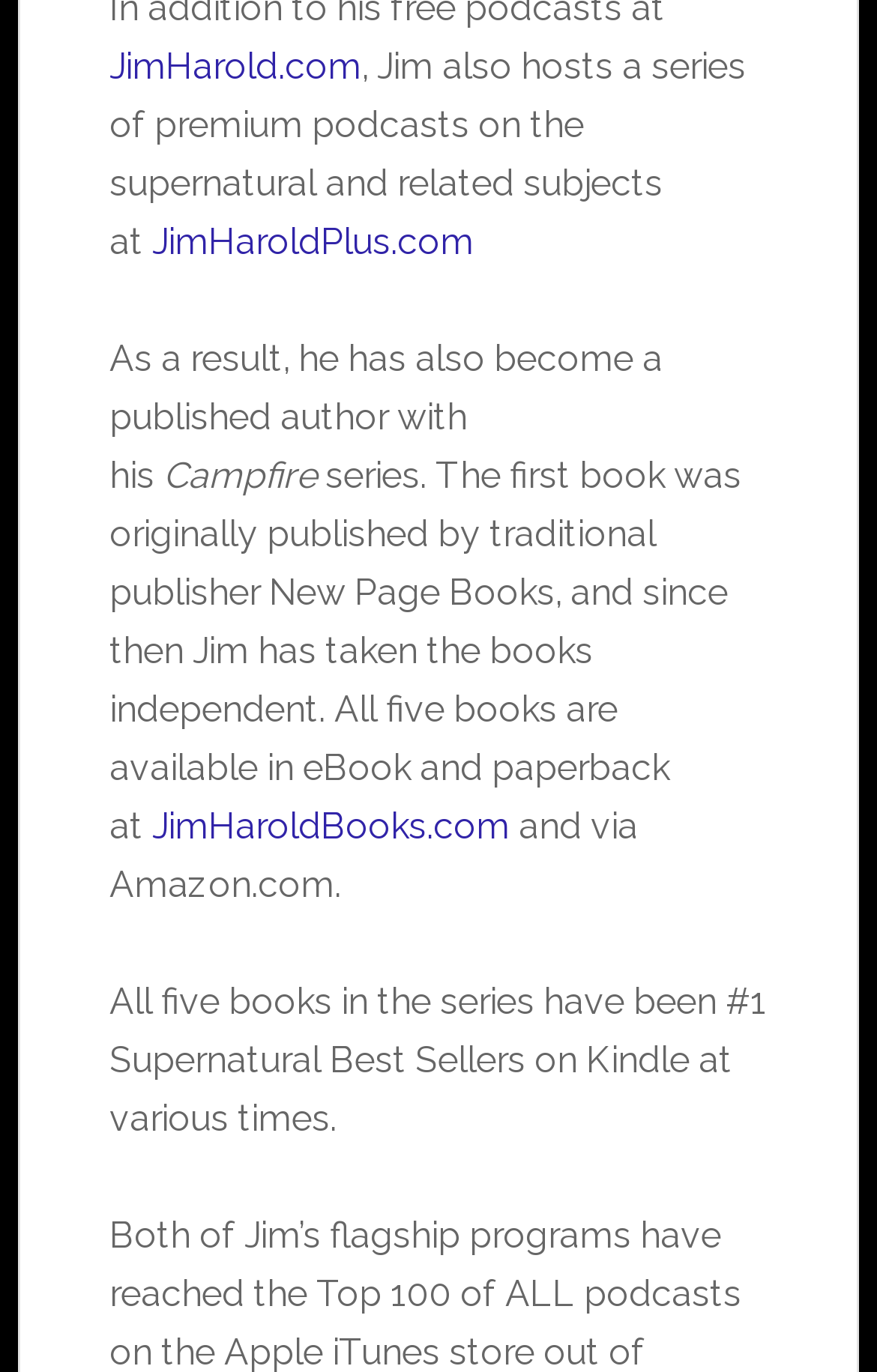Please provide a comprehensive response to the question below by analyzing the image: 
What is the name of Jim's podcast series?

The webpage mentions 'Campfire' as a series of podcasts hosted by Jim, indicating that it is the name of his podcast series.